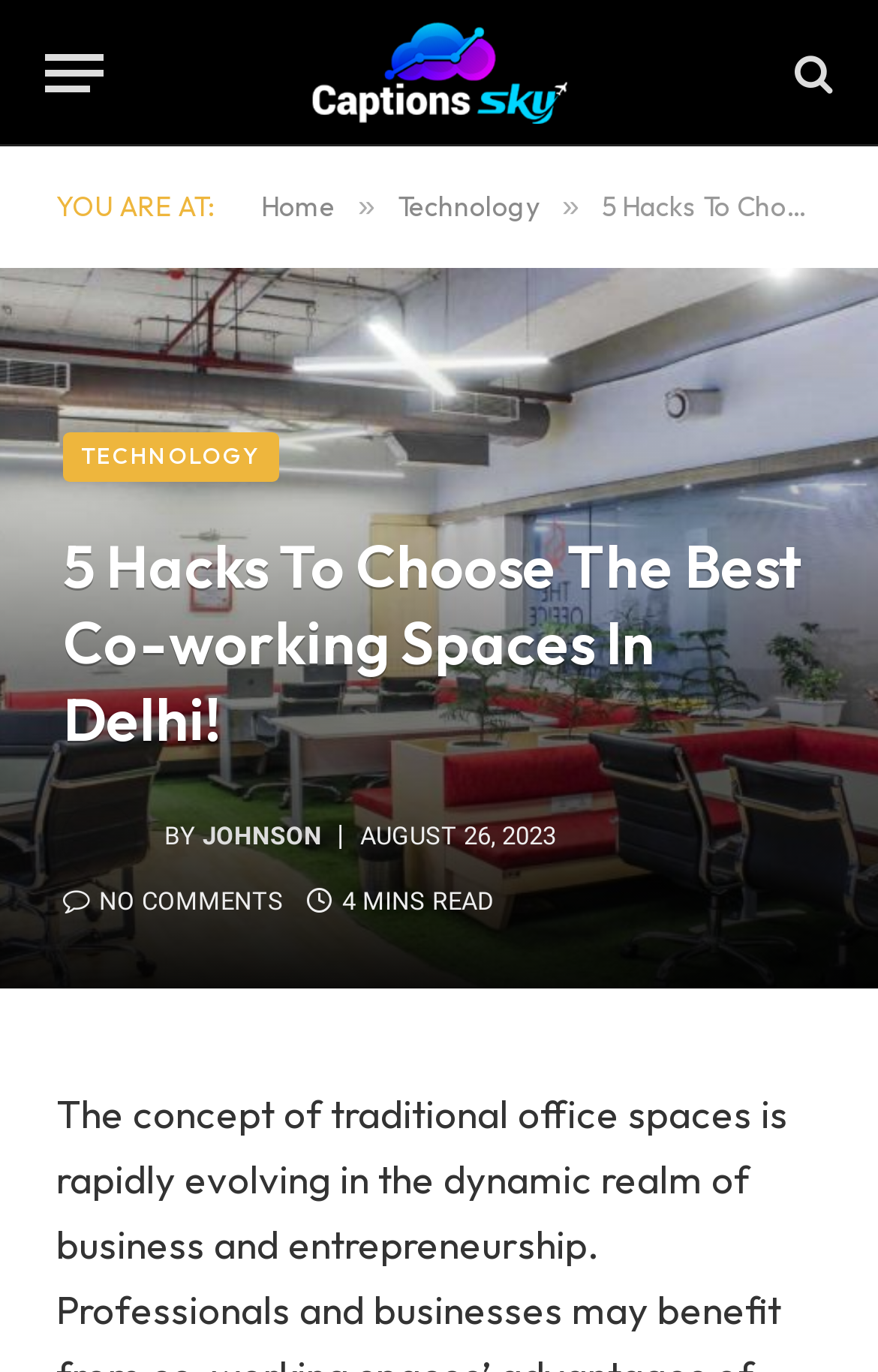What is the category of the article?
Using the image as a reference, answer the question with a short word or phrase.

TECHNOLOGY